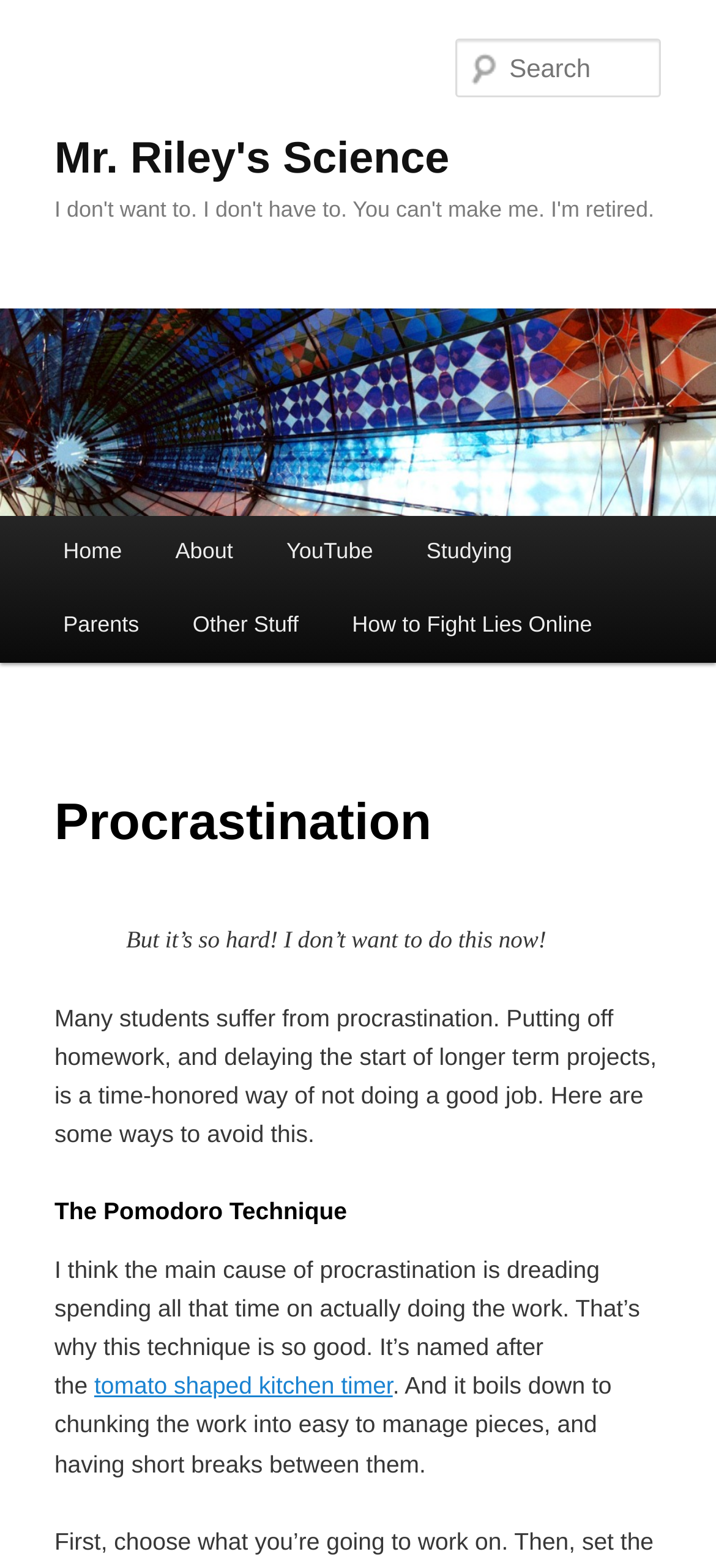What is the main topic of this webpage?
Please provide a single word or phrase based on the screenshot.

Procrastination